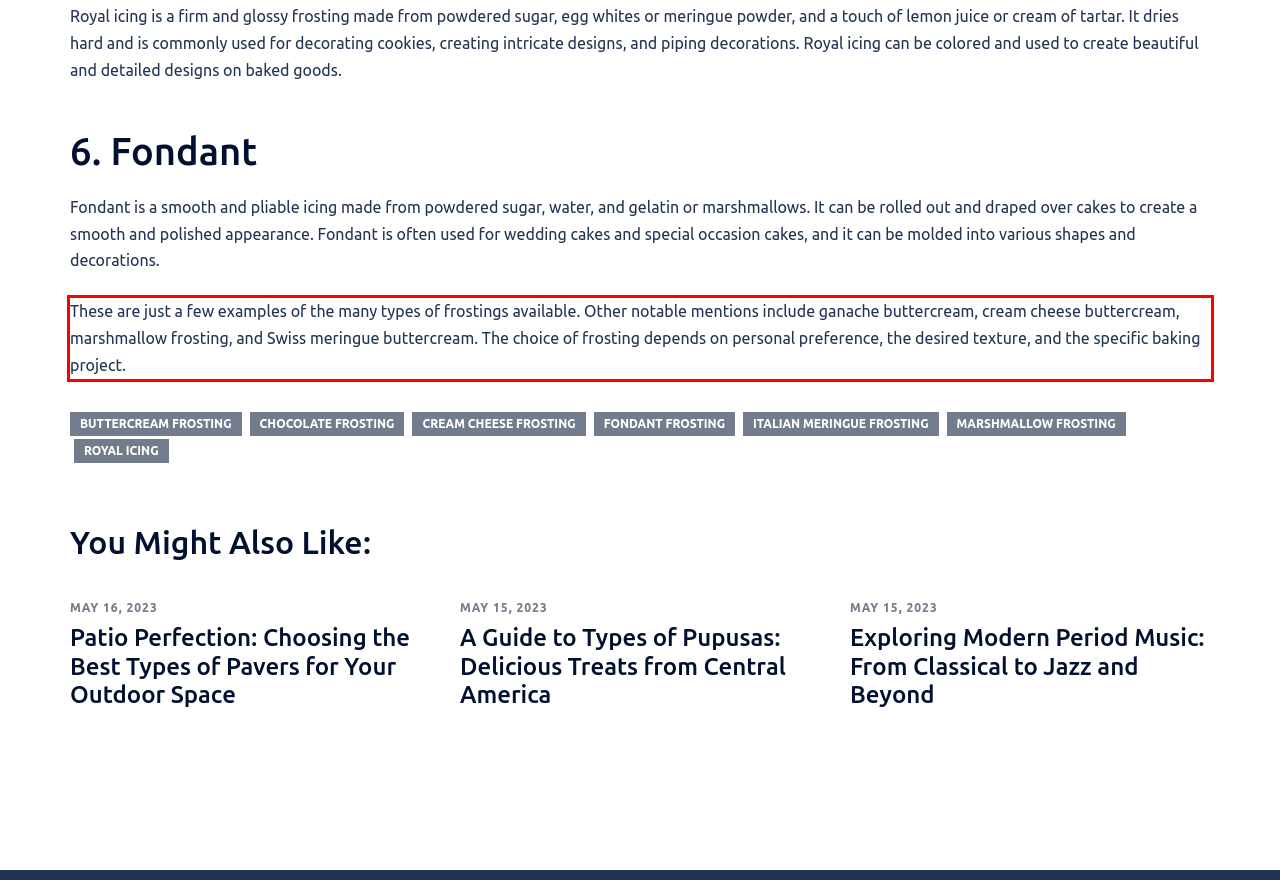Review the webpage screenshot provided, and perform OCR to extract the text from the red bounding box.

These are just a few examples of the many types of frostings available. Other notable mentions include ganache buttercream, cream cheese buttercream, marshmallow frosting, and Swiss meringue buttercream. The choice of frosting depends on personal preference, the desired texture, and the specific baking project.